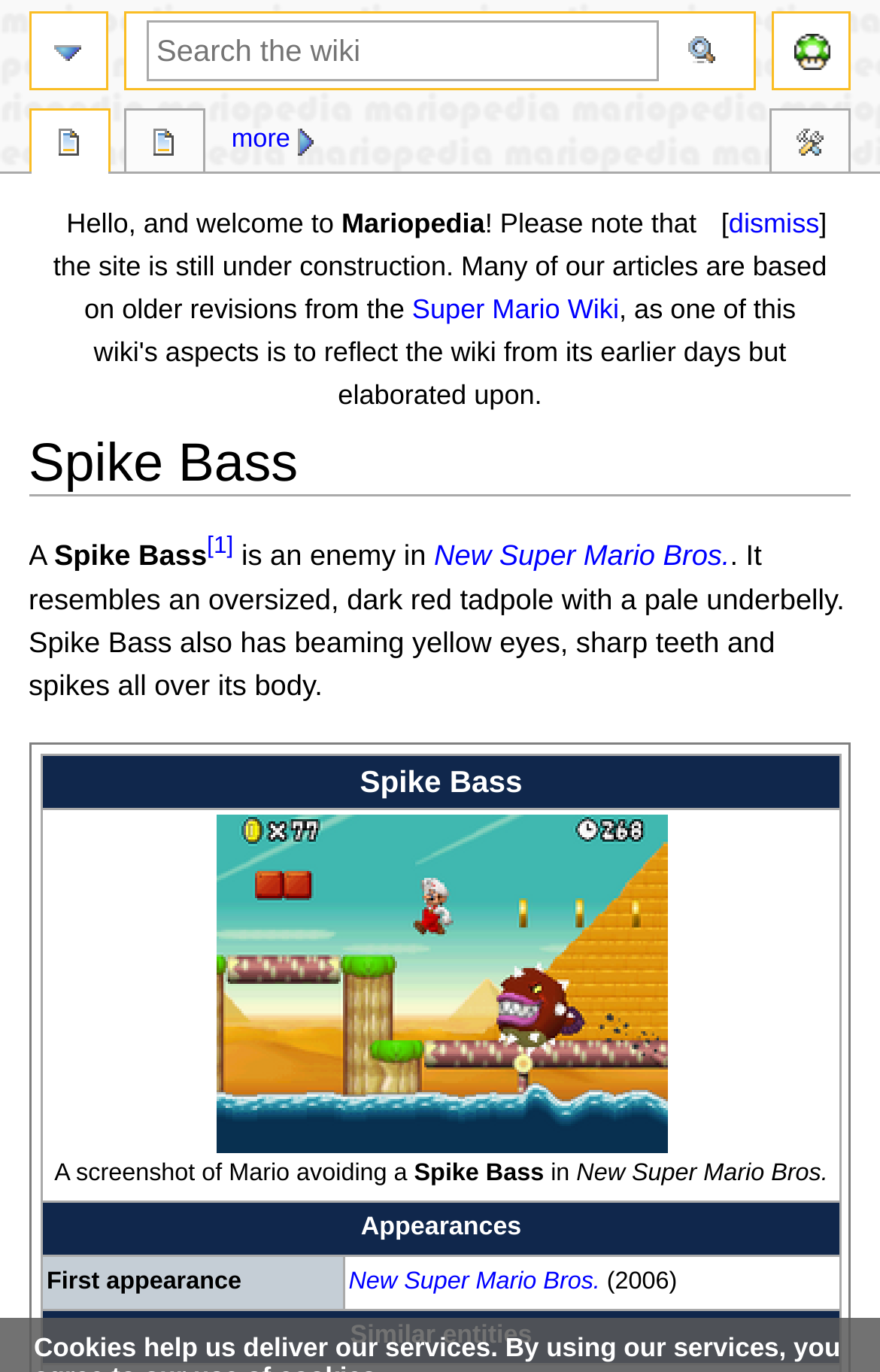What is the color of the Spike Bass's eyes?
Please respond to the question with as much detail as possible.

I found the answer by reading the description of the Spike Bass, which is located below the heading. The description states that the Spike Bass has 'beaming yellow eyes', which answers the question.